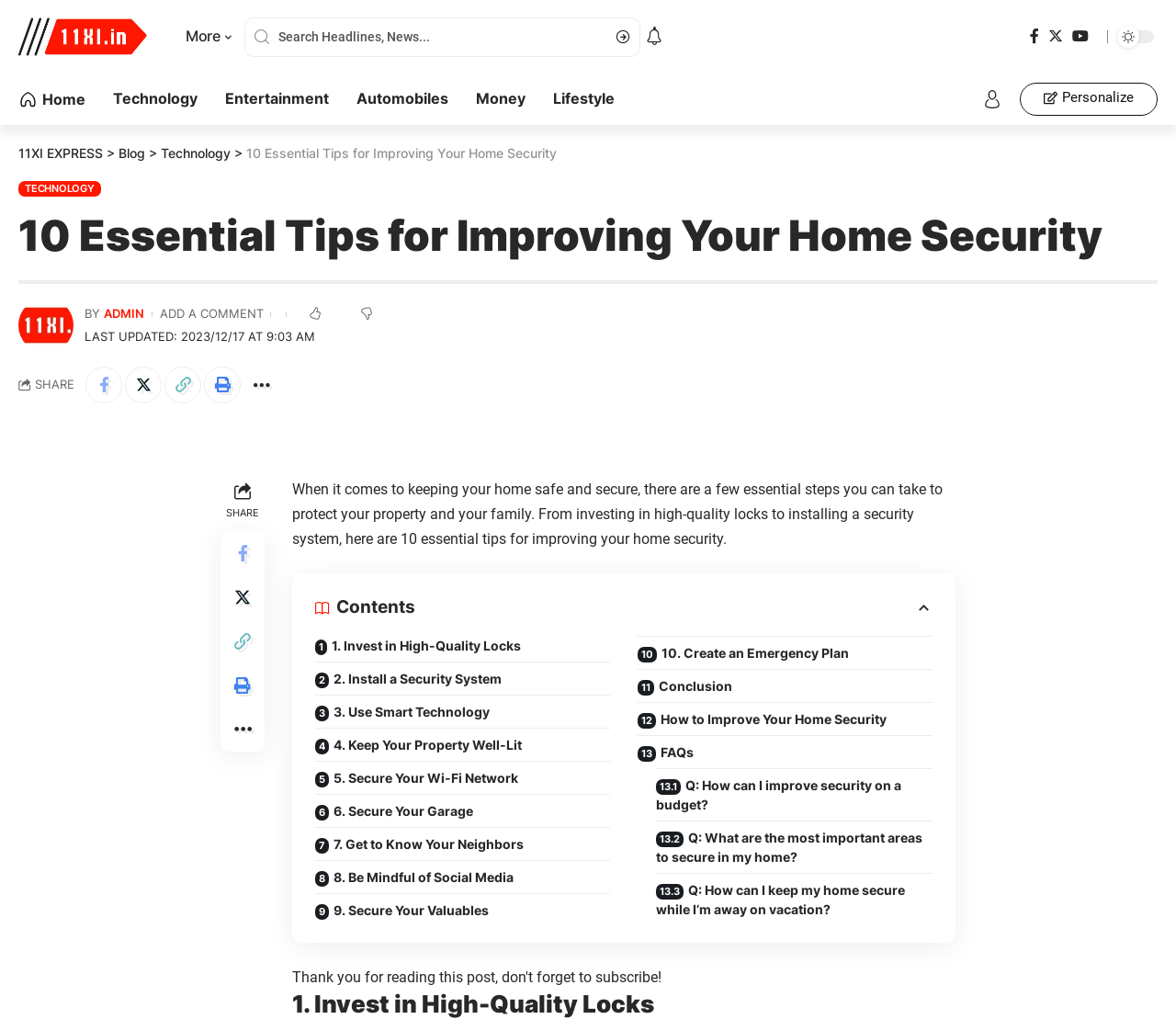Use a single word or phrase to answer this question: 
What is the last updated date of the article?

2023/12/17